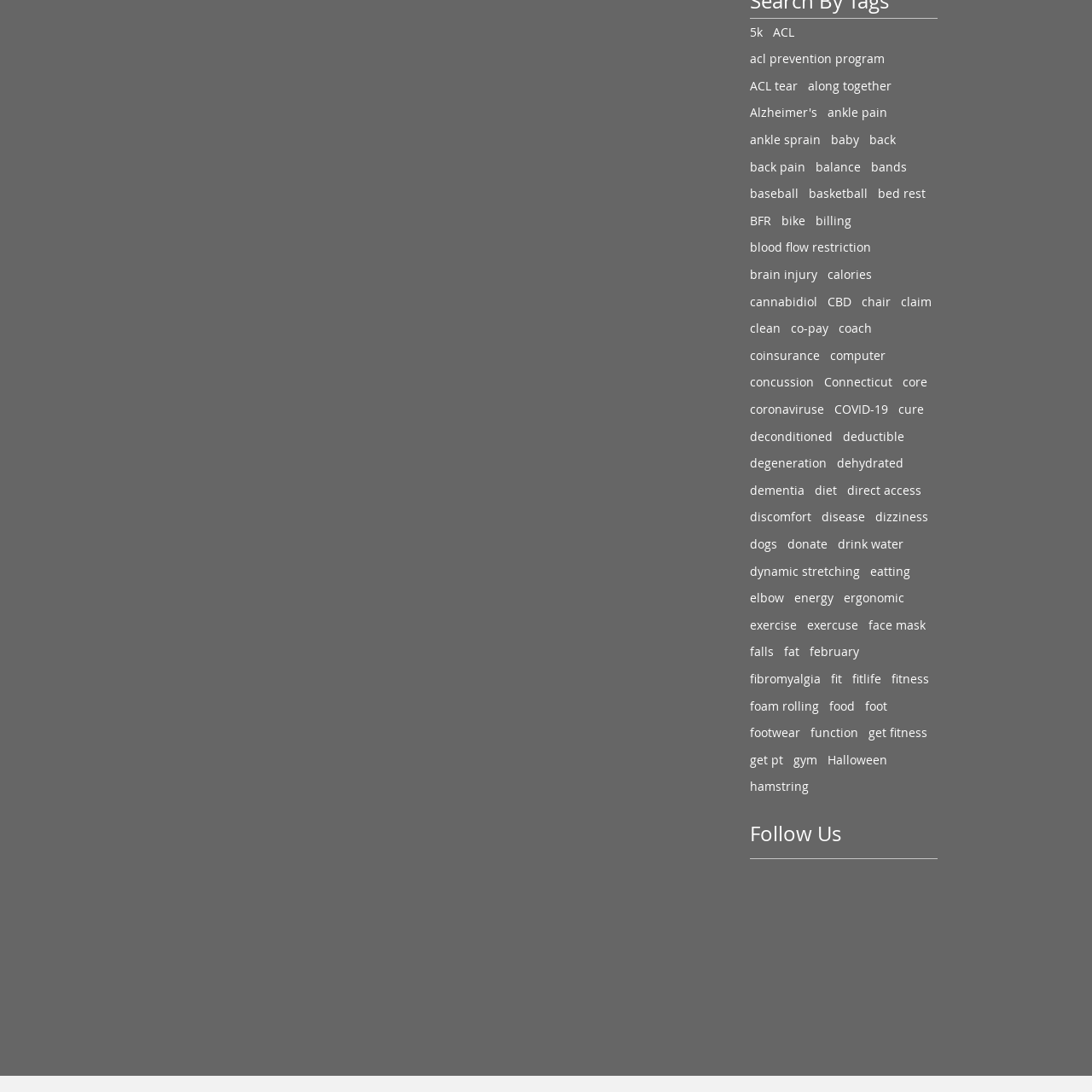Kindly provide the bounding box coordinates of the section you need to click on to fulfill the given instruction: "Check out the 'fitness' link".

[0.816, 0.614, 0.851, 0.629]